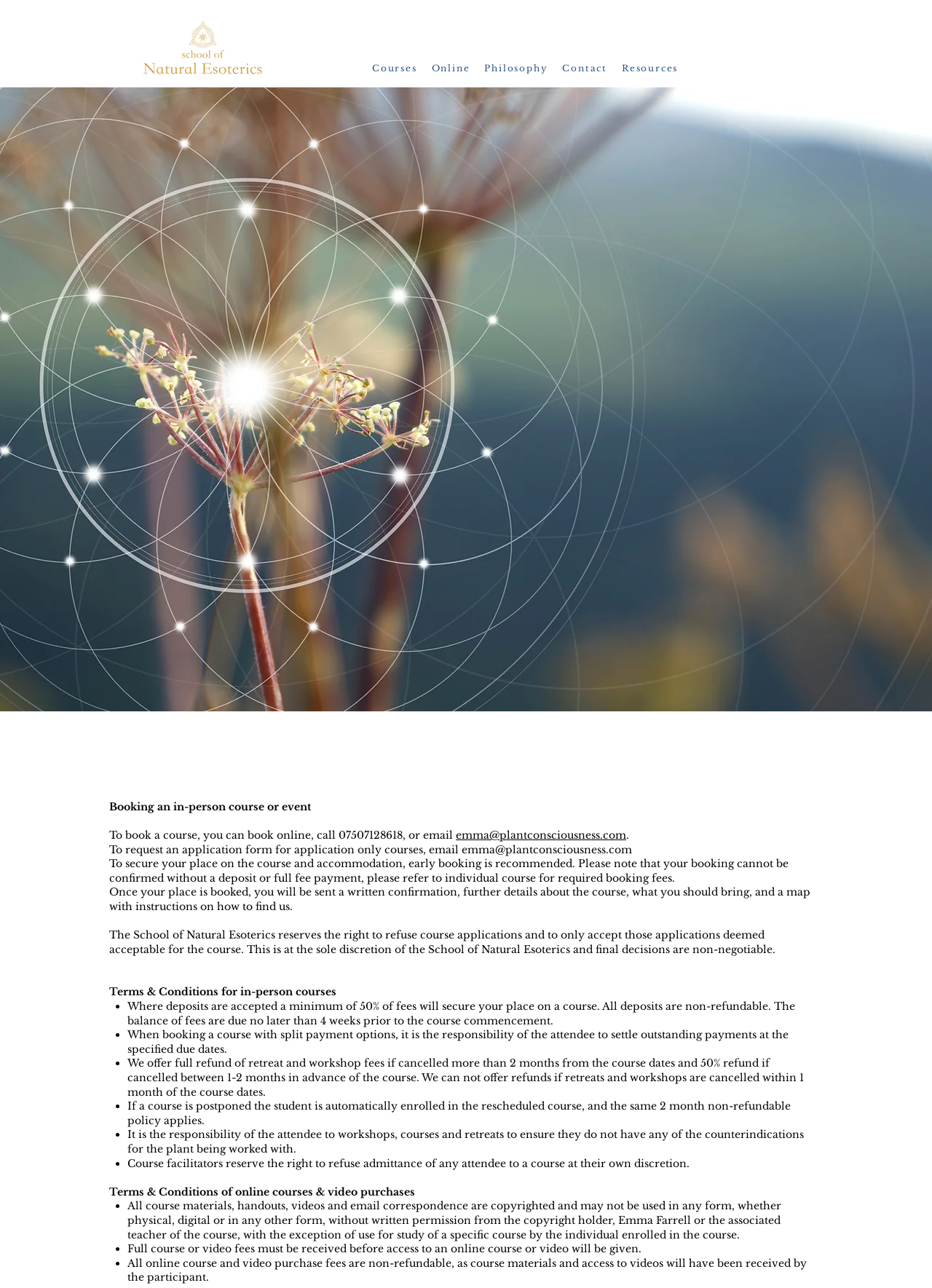Generate a comprehensive description of the webpage.

The webpage is about the terms of service for online and in-person courses at the School of Natural Esoterics. At the top left corner, there is a school logo, and a navigation menu is located at the top center, with links to "Courses", "Online", "Philosophy", "Contact", and "Resources". Below the navigation menu, there is a large image that spans the entire width of the page.

The main content of the page is divided into two sections: "Booking an in-person course or event" and "Terms & Conditions for in-person courses". The first section provides information on how to book a course, including online booking, phone, and email options. It also mentions that early booking is recommended and that a deposit or full fee payment is required to secure a place on the course.

The second section outlines the terms and conditions for in-person courses, including payment policies, refund policies, and course cancellation policies. There are several bullet points that list the specific terms, including the requirement of a minimum 50% deposit to secure a place on a course, the non-refundable nature of deposits, and the refund policies for course cancellations.

Below the in-person course terms and conditions, there is a section titled "Terms & Conditions of online courses & video purchases". This section outlines the terms and conditions for online courses and video purchases, including copyright policies, payment policies, and refund policies. There are several bullet points that list the specific terms, including the requirement of full payment before access to an online course or video is given, and the non-refundable nature of online course and video purchase fees.

Throughout the page, there are several images, including the school logo, a header image, and a "Ts&Cs_Logo.png" image. The text is organized in a clear and readable format, with headings and bullet points used to break up the content.